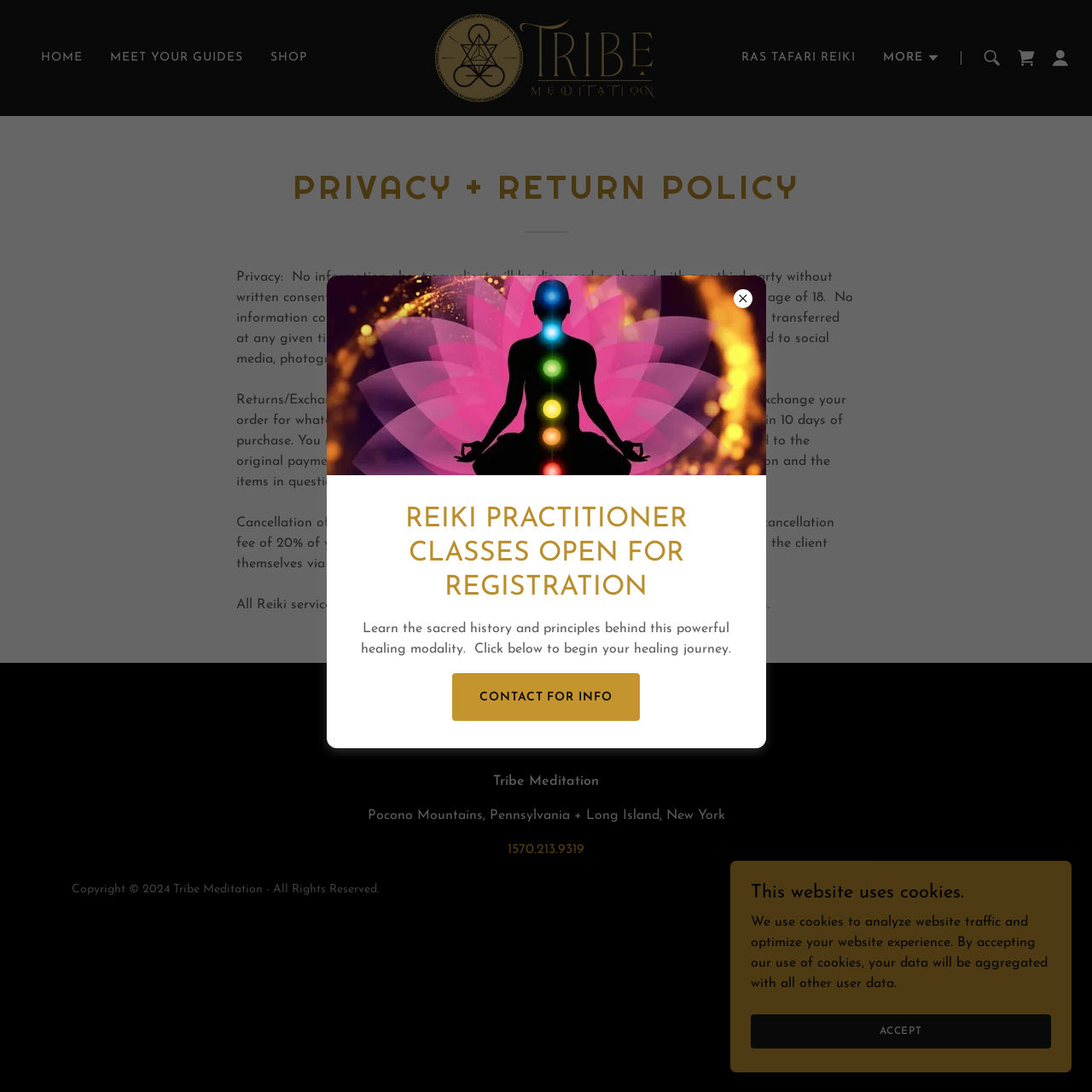What is the phone number to contact for inquiries?
Provide an in-depth and detailed explanation in response to the question.

The phone number to contact for inquiries is mentioned in the footer section of the webpage, which states 'CONTACT US (570) 213-9319'.